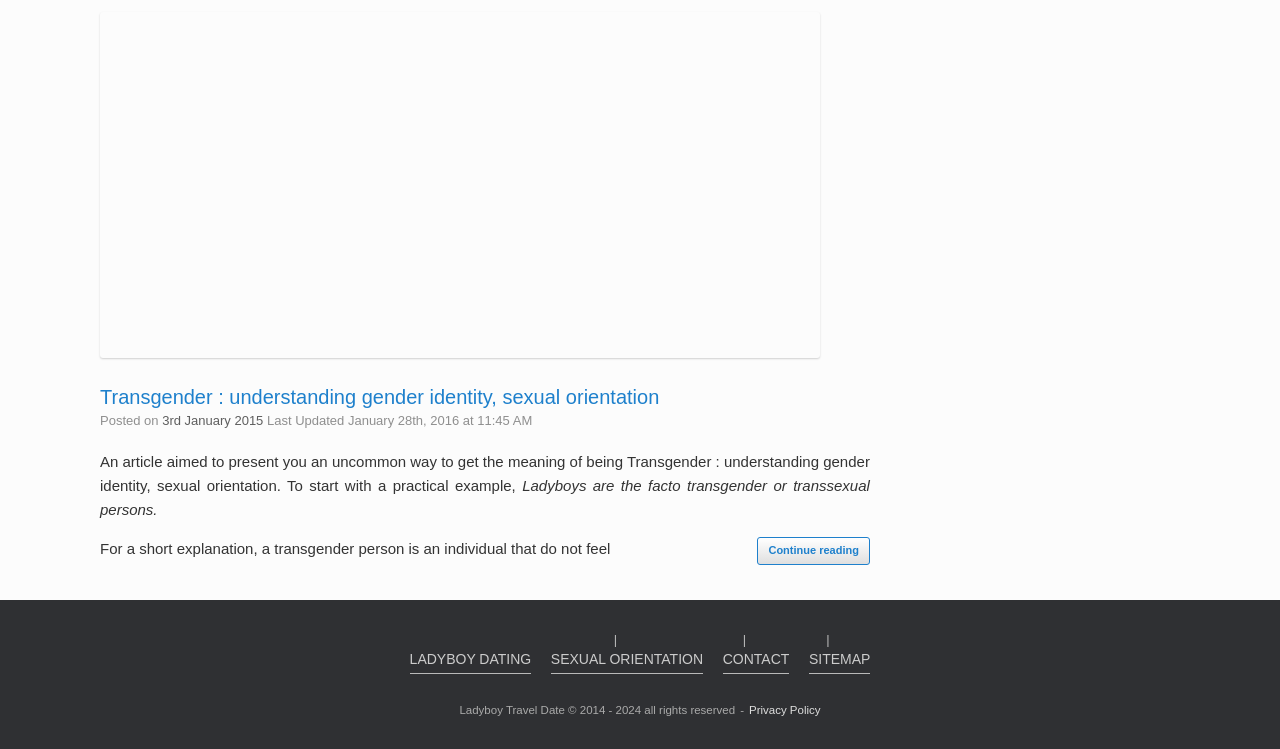What is the topic of the article?
Refer to the image and offer an in-depth and detailed answer to the question.

The topic of the article can be determined by looking at the header section of the webpage, which contains a heading 'Transgender : understanding gender identity, sexual orientation' and a link with the same text. This suggests that the article is about understanding transgender people, their gender identity, and sexual orientation.